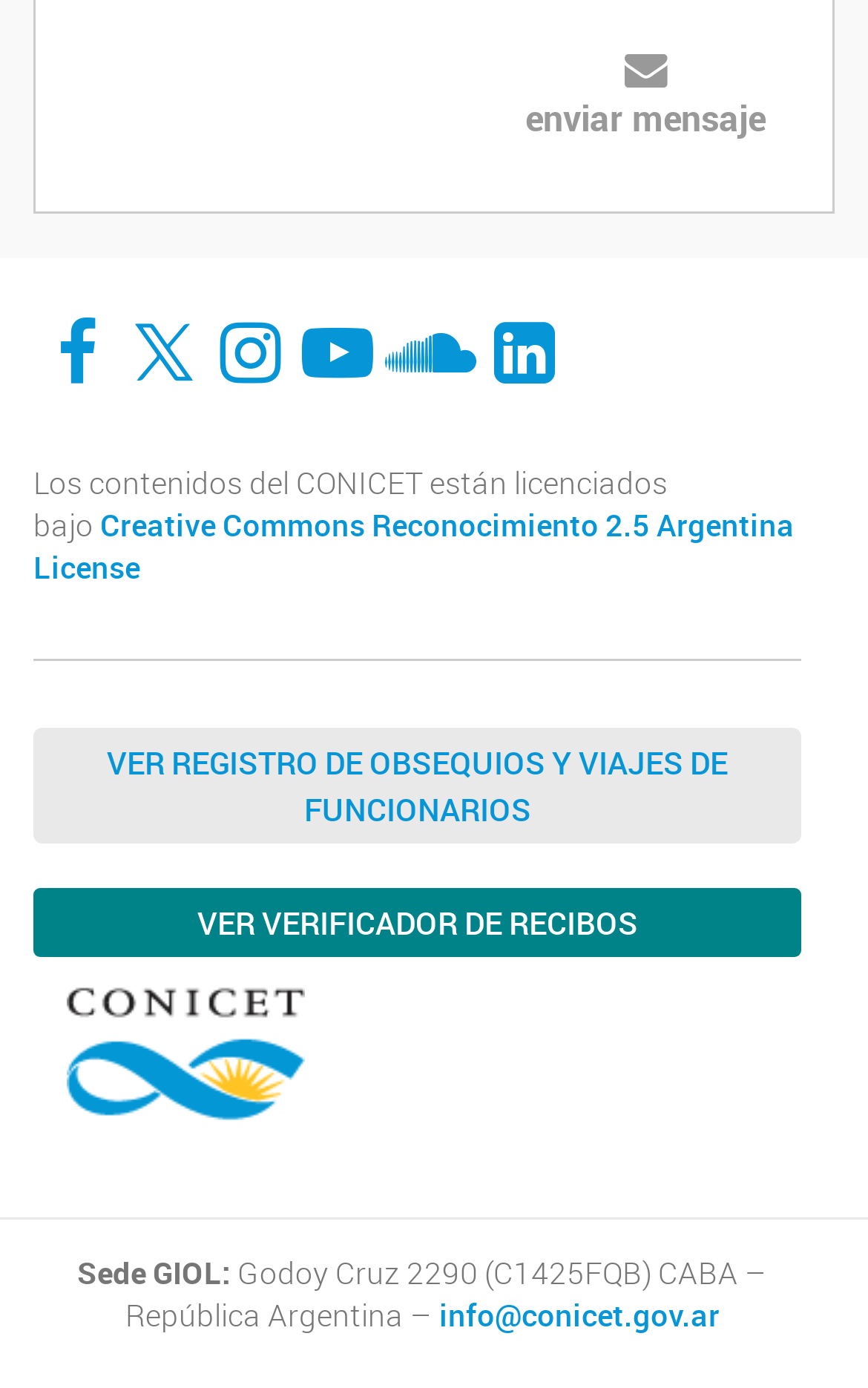Use a single word or phrase to answer the question: 
What social media platforms are listed?

Facebook, Twitter, Instagram, YouTube, Soundcloud, LinkedIn